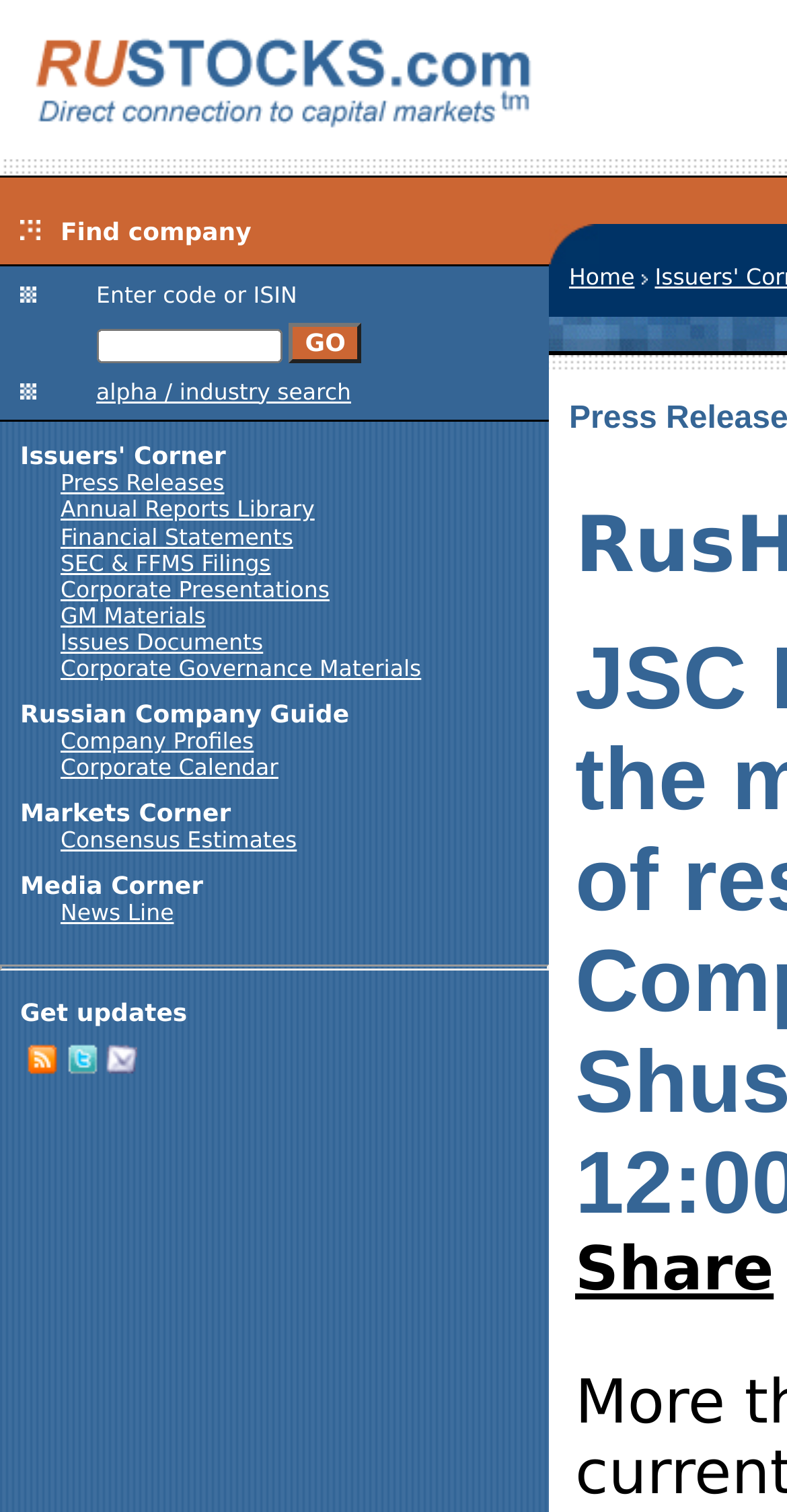Extract the bounding box coordinates for the UI element described by the text: "SEC & FFMS Filings". The coordinates should be in the form of [left, top, right, bottom] with values between 0 and 1.

[0.077, 0.364, 0.344, 0.382]